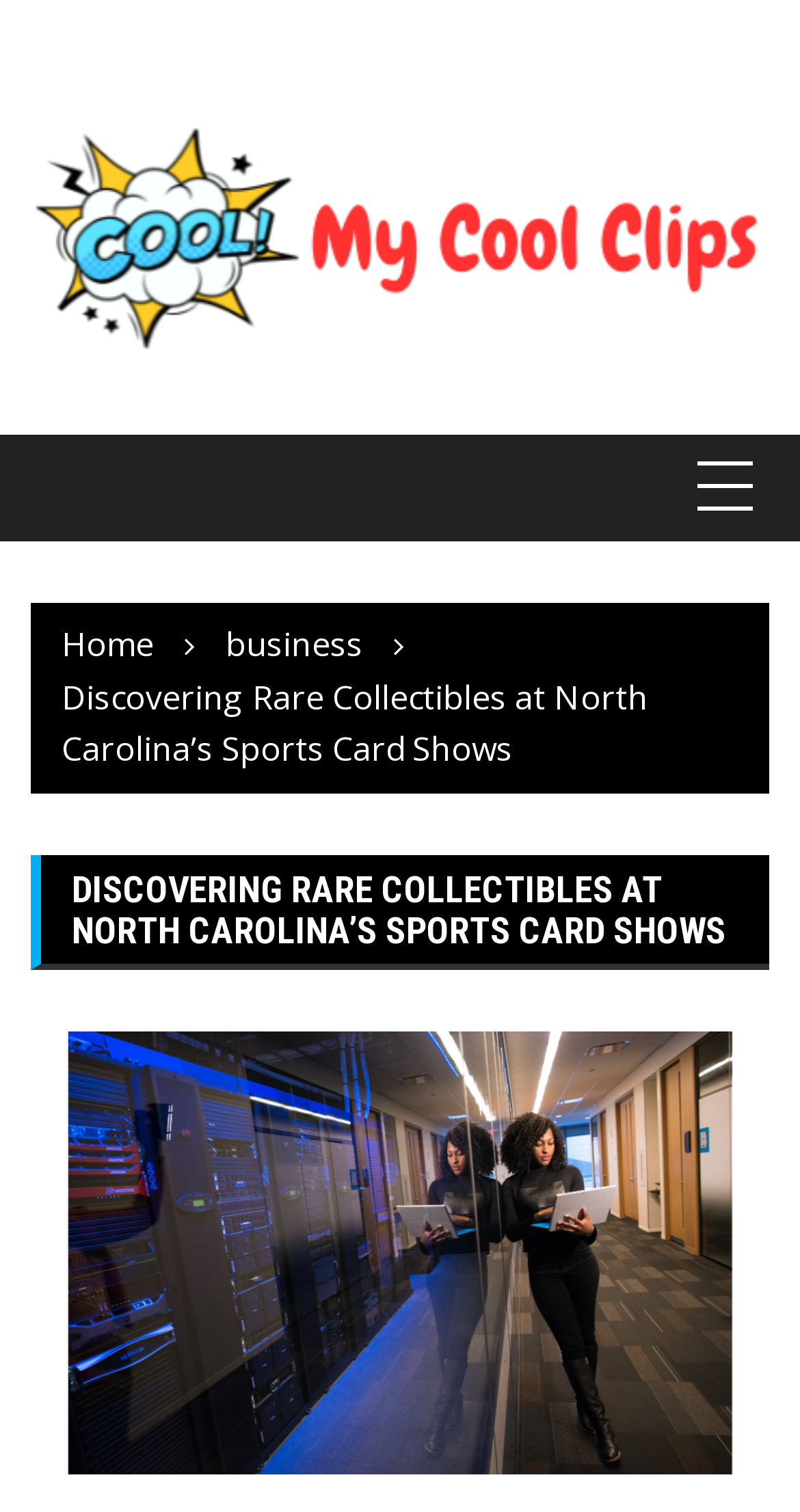Identify the bounding box coordinates for the UI element that matches this description: "business".

[0.282, 0.411, 0.454, 0.441]